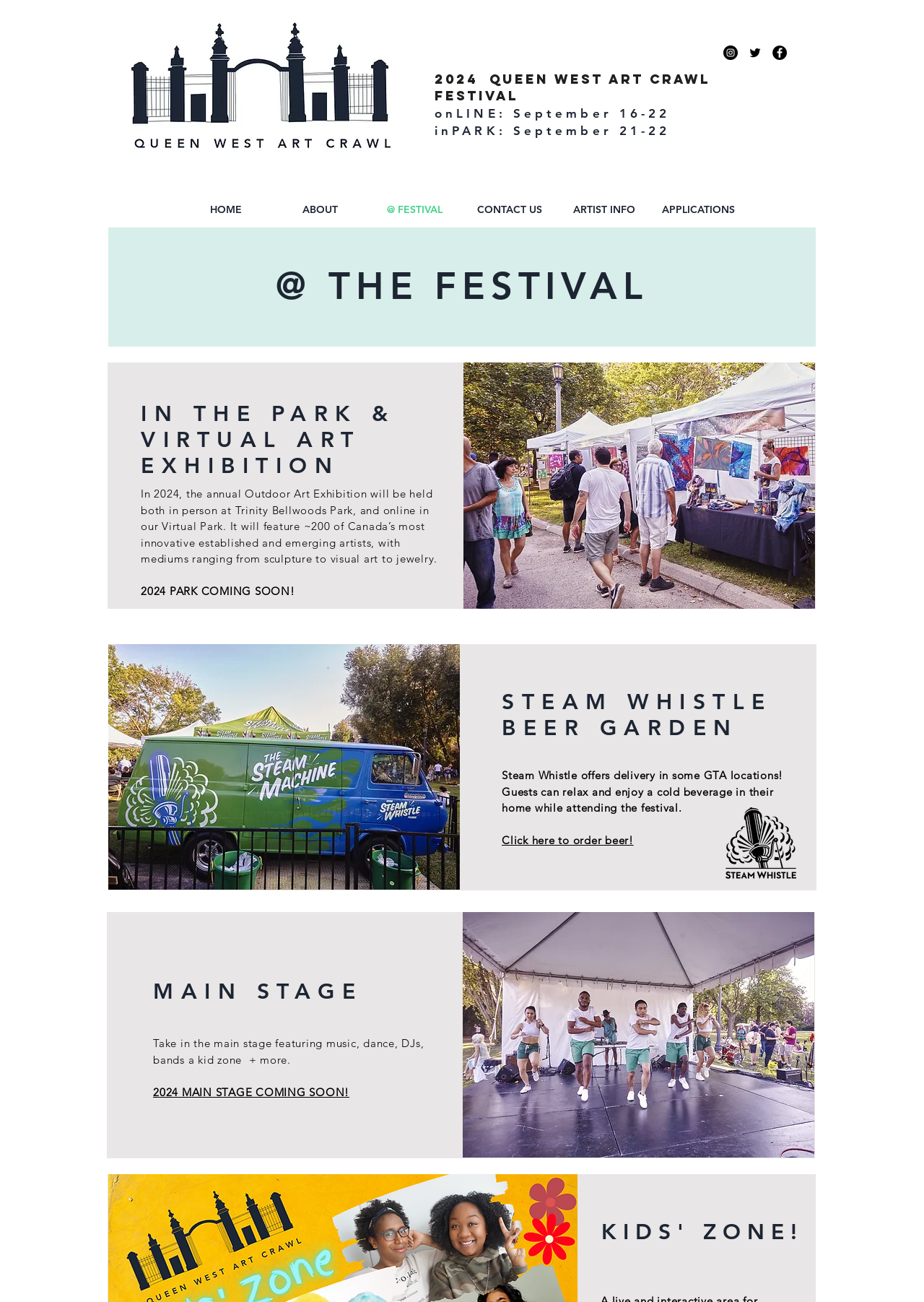Find the bounding box coordinates for the area that must be clicked to perform this action: "View the MAIN STAGE details".

[0.166, 0.752, 0.392, 0.771]